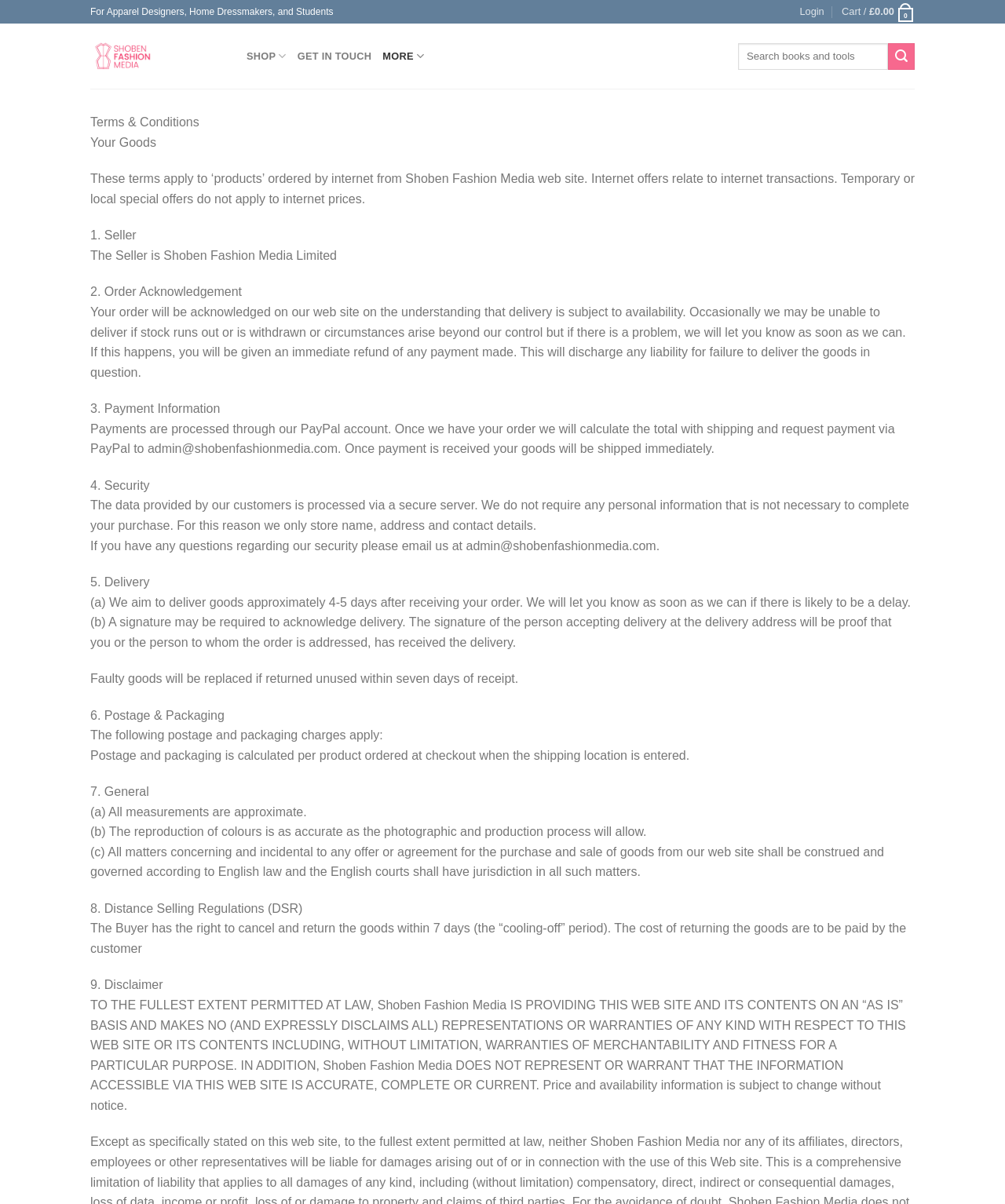Please specify the coordinates of the bounding box for the element that should be clicked to carry out this instruction: "View shopping cart". The coordinates must be four float numbers between 0 and 1, formatted as [left, top, right, bottom].

[0.838, 0.0, 0.91, 0.02]